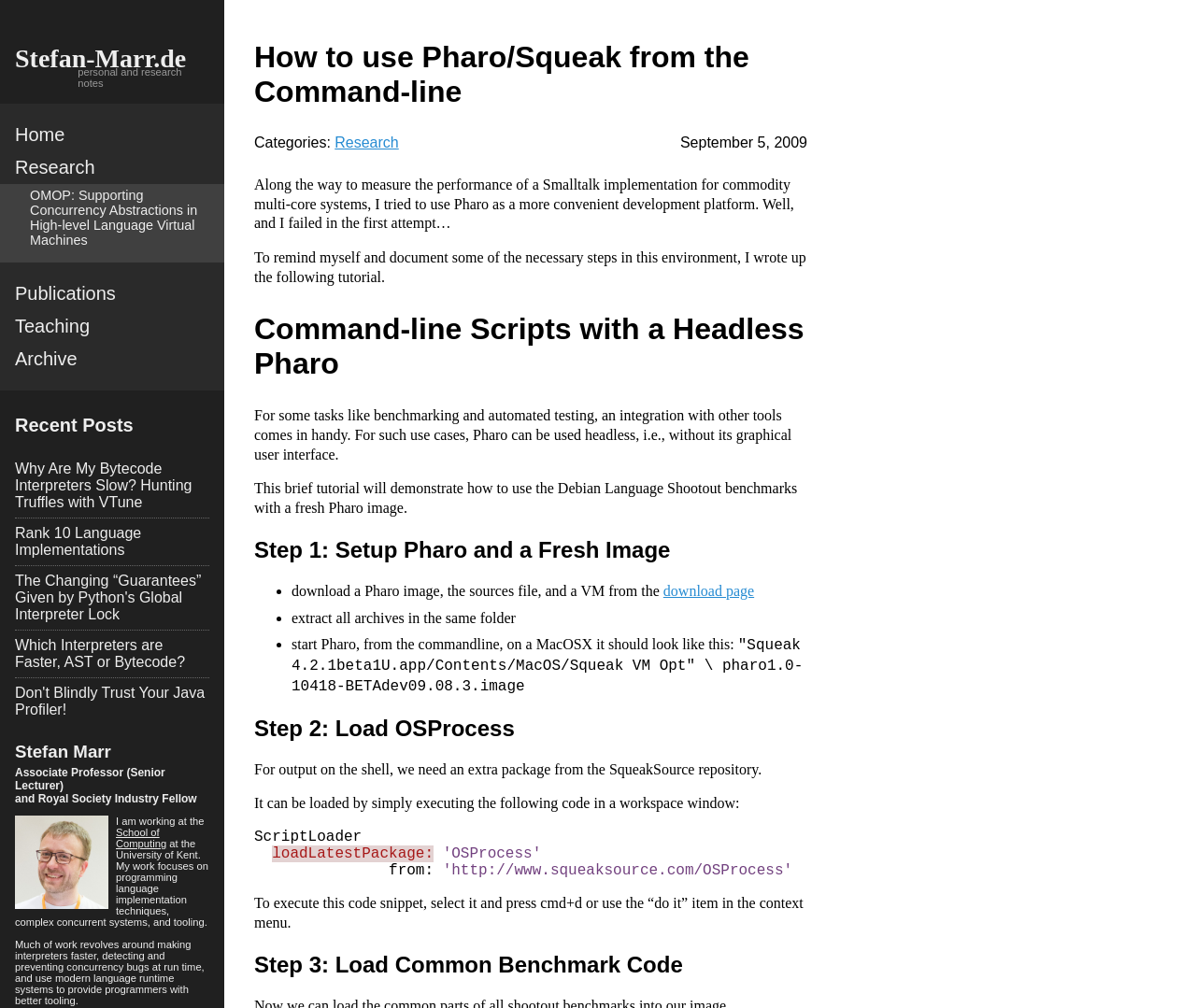What is the occupation of Stefan Marr?
Provide a detailed answer to the question, using the image to inform your response.

Stefan Marr is an Associate Professor (Senior Lecturer) and Royal Society Industry Fellow, as indicated by the heading 'Associate Professor (Senior Lecturer) and Royal Society Industry Fellow' on the webpage.